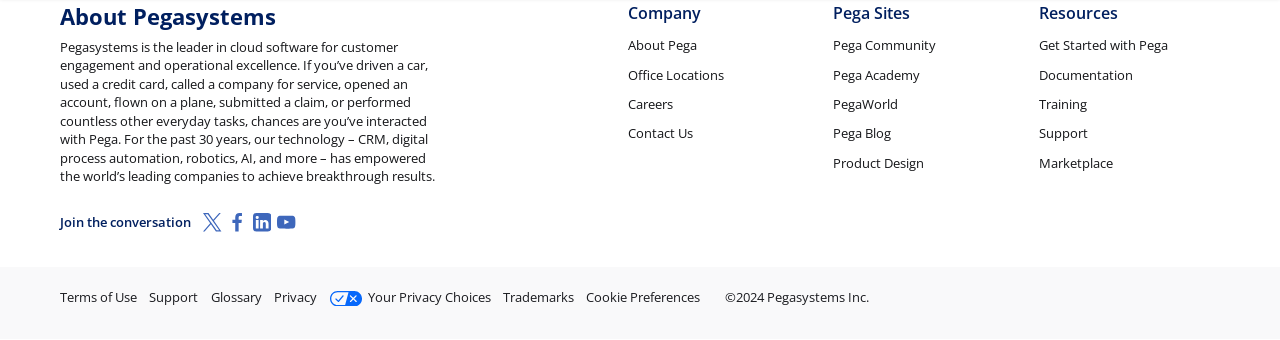Can you find the bounding box coordinates for the UI element given this description: "About Pega"? Provide the coordinates as four float numbers between 0 and 1: [left, top, right, bottom].

[0.49, 0.107, 0.549, 0.161]